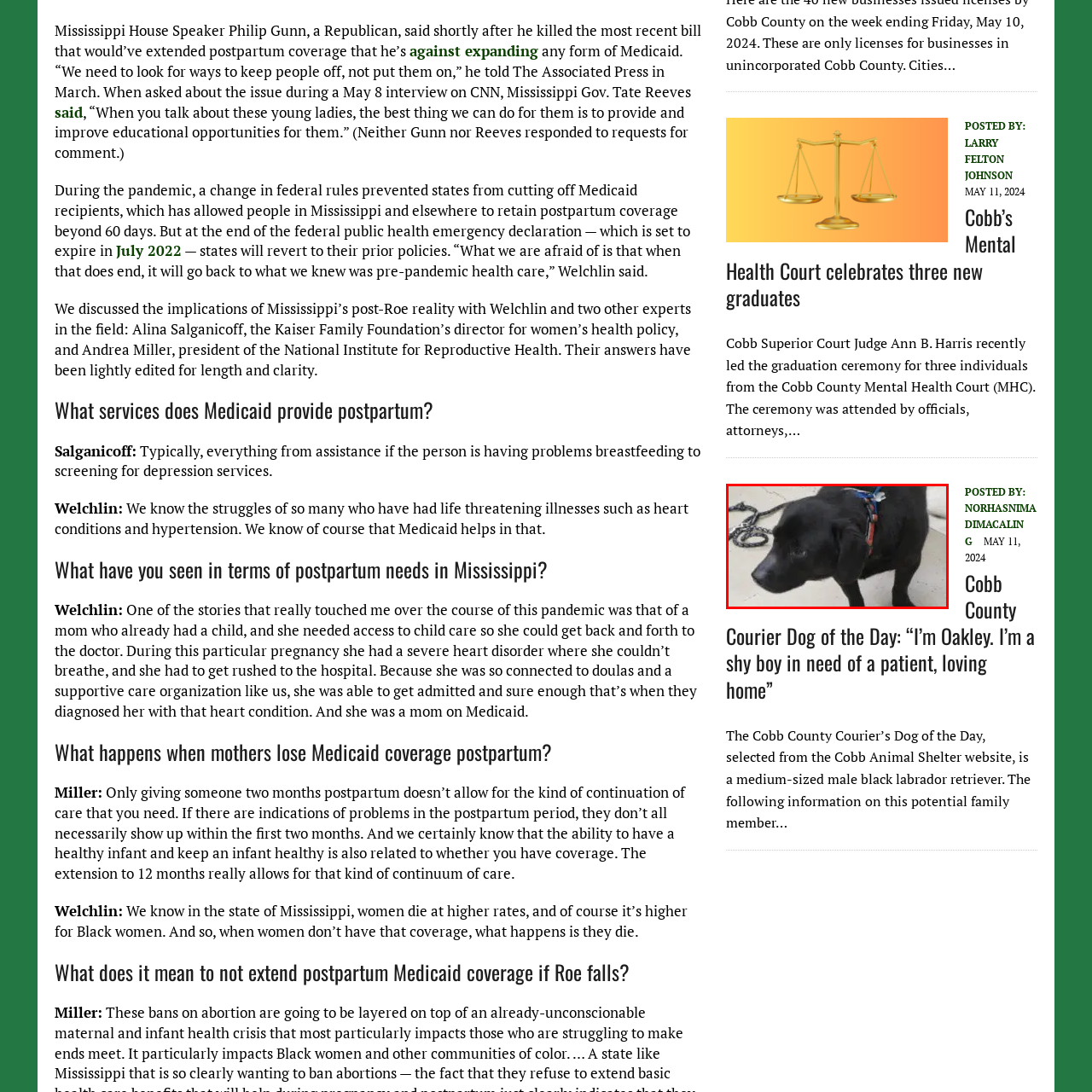What is the purpose of the 'Dog of the Day' feature?
Check the image encapsulated by the red bounding box and answer the question comprehensively.

According to the caption, the 'Dog of the Day' feature is aimed at highlighting pets available for adoption, which suggests that its purpose is to raise awareness and find new homes for dogs like the one in the image.